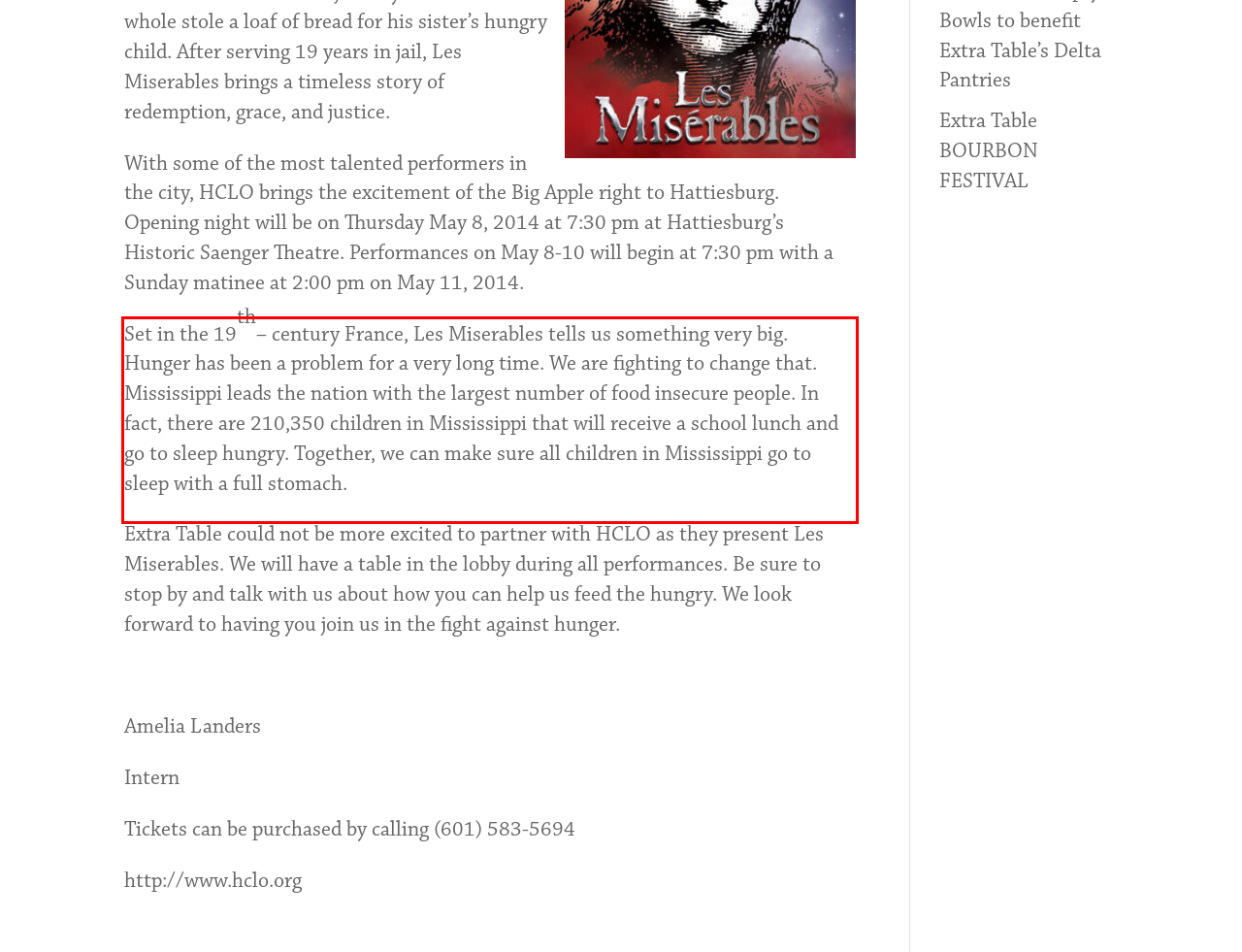Please examine the screenshot of the webpage and read the text present within the red rectangle bounding box.

Set in the 19th– century France, Les Miserables tells us something very big. Hunger has been a problem for a very long time. We are fighting to change that. Mississippi leads the nation with the largest number of food insecure people. In fact, there are 210,350 children in Mississippi that will receive a school lunch and go to sleep hungry. Together, we can make sure all children in Mississippi go to sleep with a full stomach.